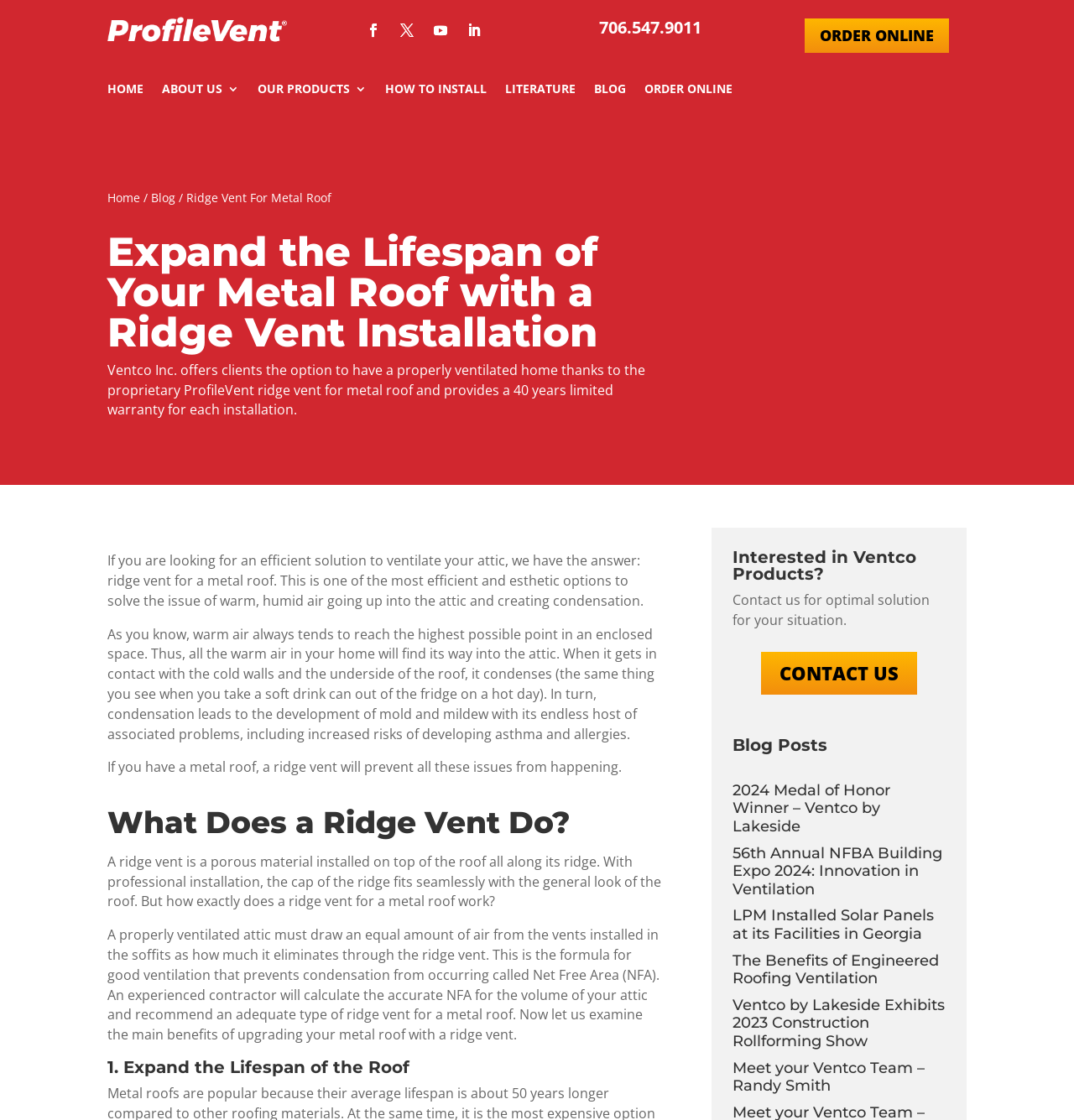Determine the bounding box coordinates for the UI element with the following description: "Order Online". The coordinates should be four float numbers between 0 and 1, represented as [left, top, right, bottom].

[0.6, 0.074, 0.682, 0.091]